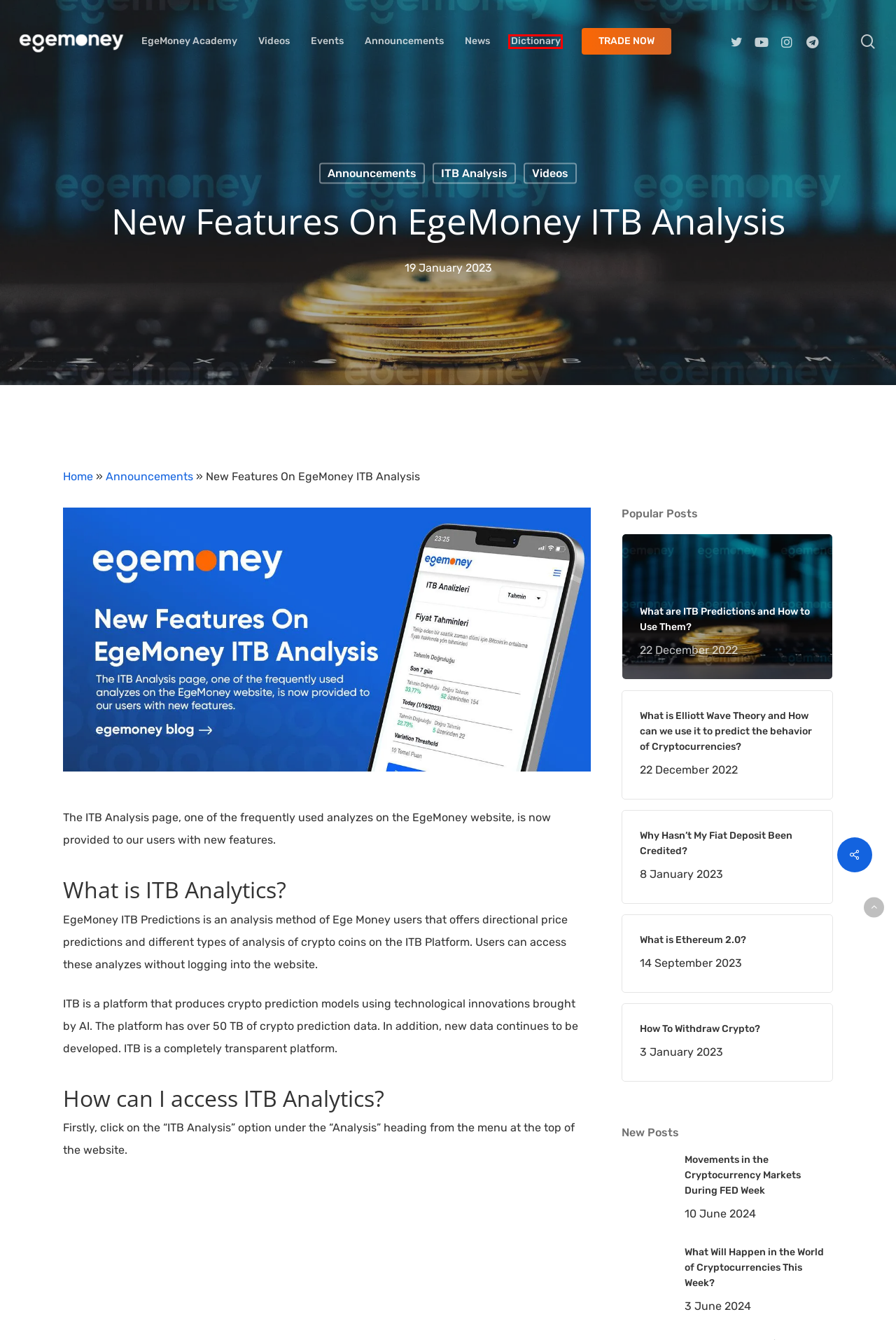You are provided with a screenshot of a webpage highlighting a UI element with a red bounding box. Choose the most suitable webpage description that matches the new page after clicking the element in the bounding box. Here are the candidates:
A. Dictionary | Egemoney Blog
B. Videos | Egemoney Blog
C. What Will Happen in the World of Cryptocurrencies This Week? | Egemoney Blog
D. Movements in the Cryptocurrency Markets During FED Week | Egemoney Blog
E. EgeMoney Academy | Egemoney Blog
F. EgeMoney Announcements | Egemoney Blog
G. What is Elliott Wave Theory & How Can I Use | Egemoney Blog
H. EgeMoney Blockchain Services and Solutions

A